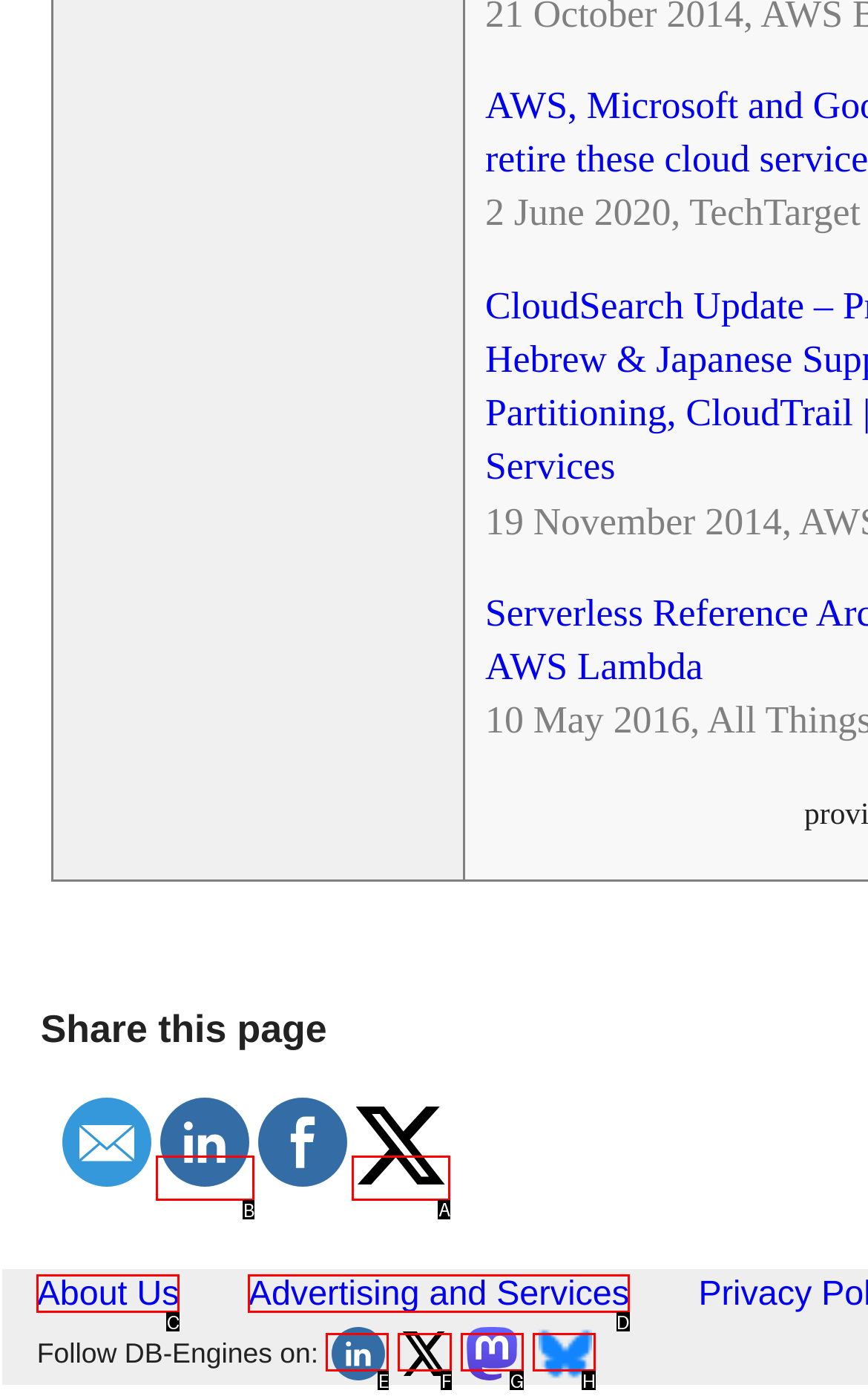To achieve the task: Share on LinkedIn, indicate the letter of the correct choice from the provided options.

B